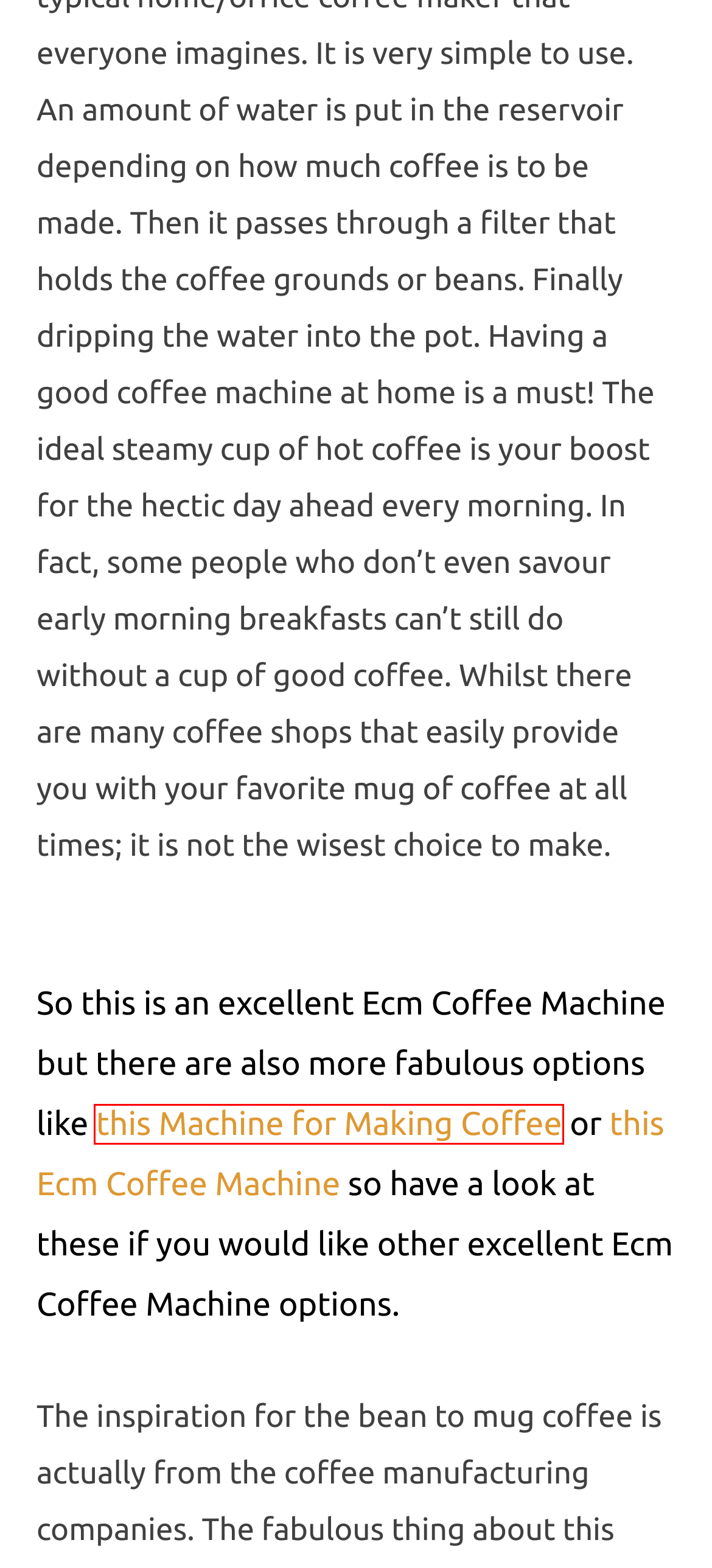Analyze the screenshot of a webpage that features a red rectangle bounding box. Pick the webpage description that best matches the new webpage you would see after clicking on the element within the red bounding box. Here are the candidates:
A. admin – Invite me for Coffee
B. All-New Trusted Online Casino Malaysia - Live Casino, Slots, Sports Betting & Fish Hunter | Live345
C. 918KISS SLOT GAME MALAYSIA Online Slots Malaysia|Mobile Slot Game|Mega888|918Kiss
D. LIVE22 APK IOS SLOT GAME Online Slots Malaysia|Mobile Slot Game|Mega888|918Kiss
E. The Very Best Ecm Espresso Machine Options – Invite me for Coffee
F. Clean Blogging - A Minimalist WordPress Theme for Writers & Bloggers | WPVKP
G. Account Suspended
H. XE88 XE888 APK IOS Online Slots Malaysia|Mobile Slot Game|Mega888|918Kiss

E